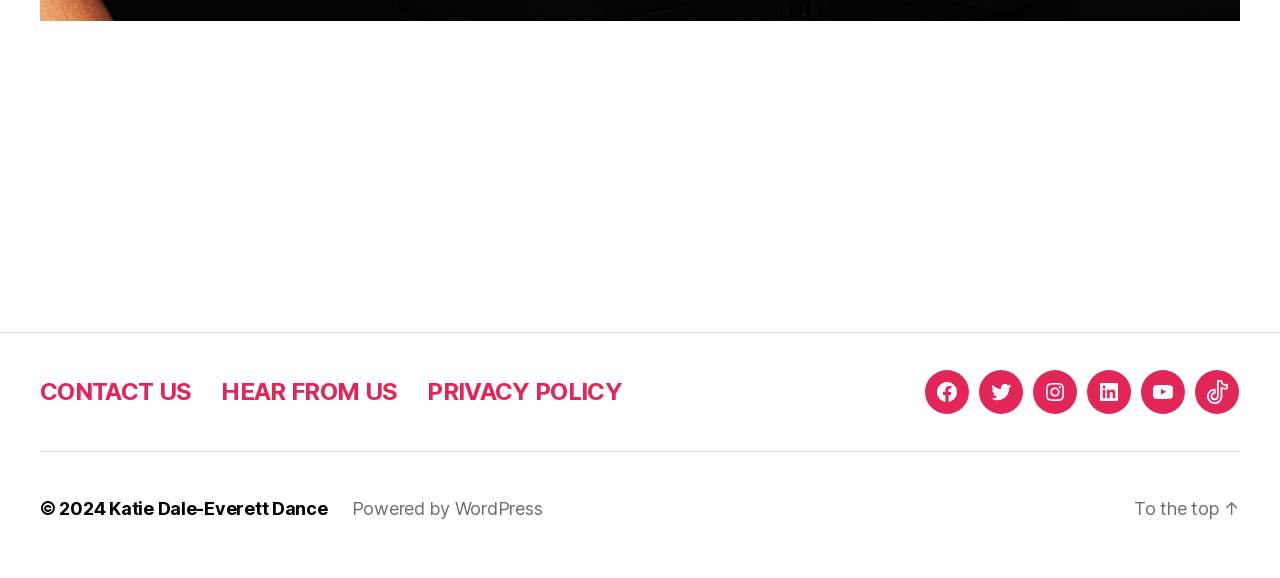Show the bounding box coordinates of the region that should be clicked to follow the instruction: "Visit Katie Dale-Everett Dance."

[0.085, 0.884, 0.256, 0.921]